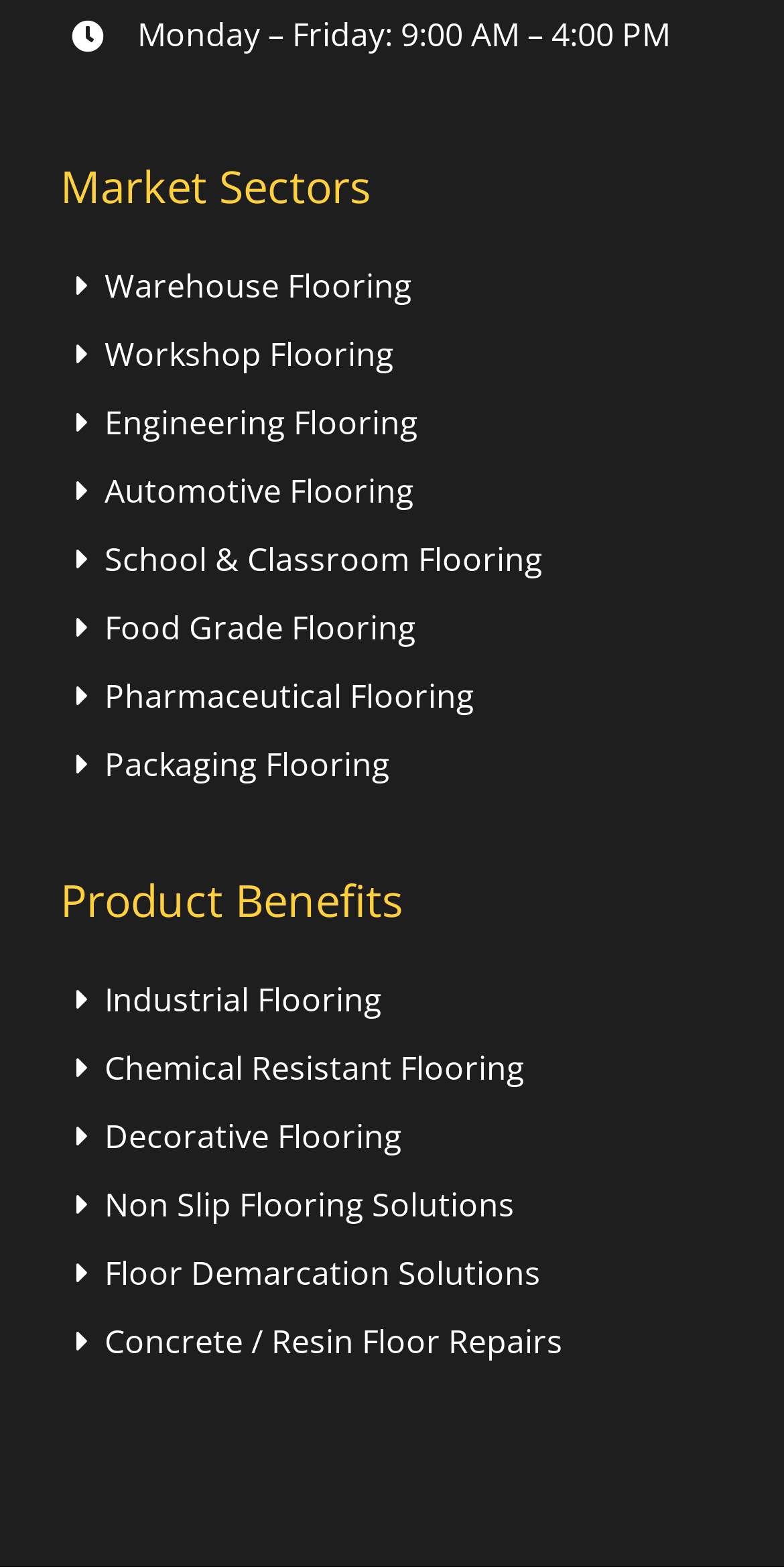Please respond to the question using a single word or phrase:
What is the last product benefit mentioned?

Floor Demarcation Solutions